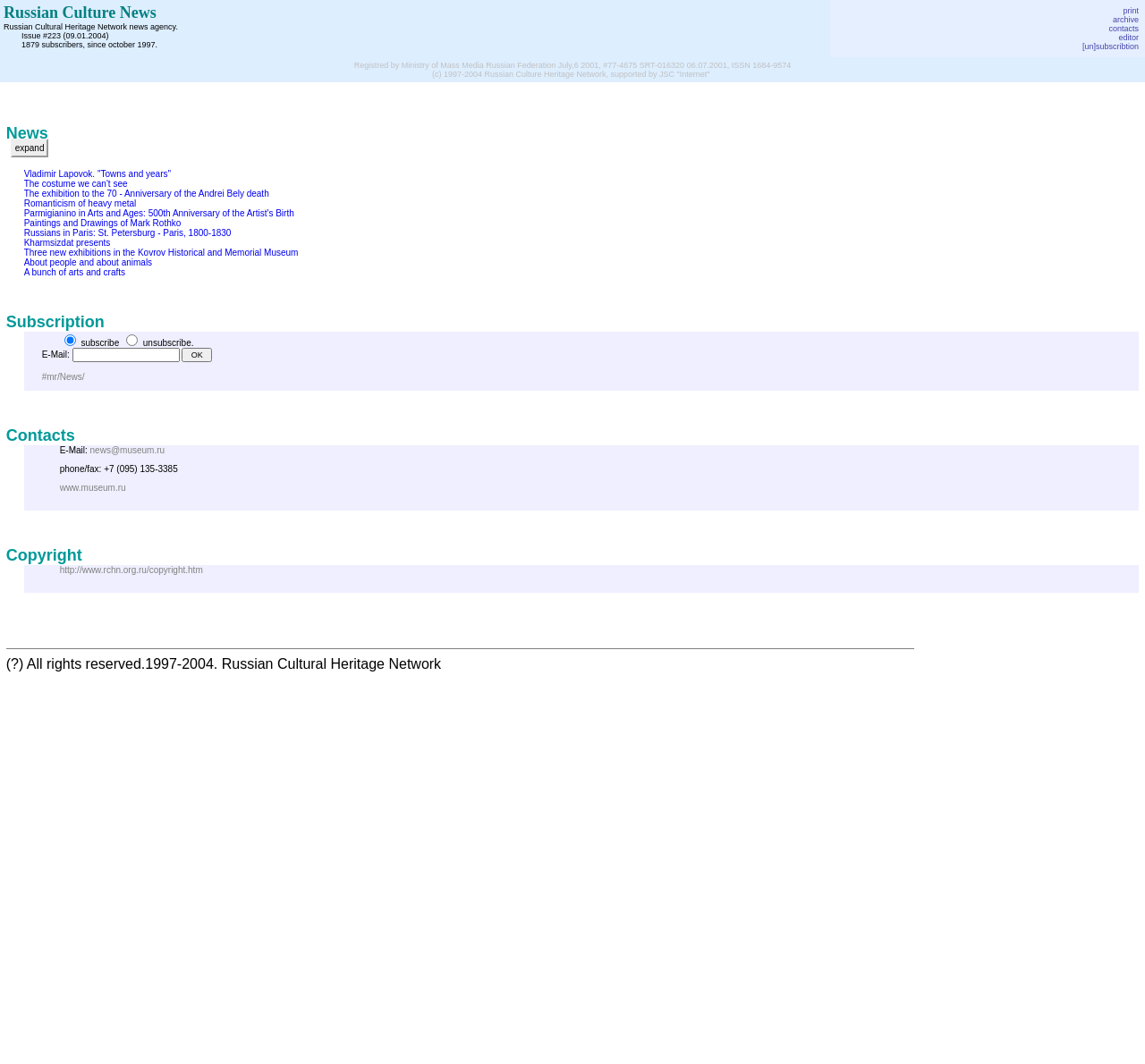Could you indicate the bounding box coordinates of the region to click in order to complete this instruction: "Discover Iforex trading platform".

None